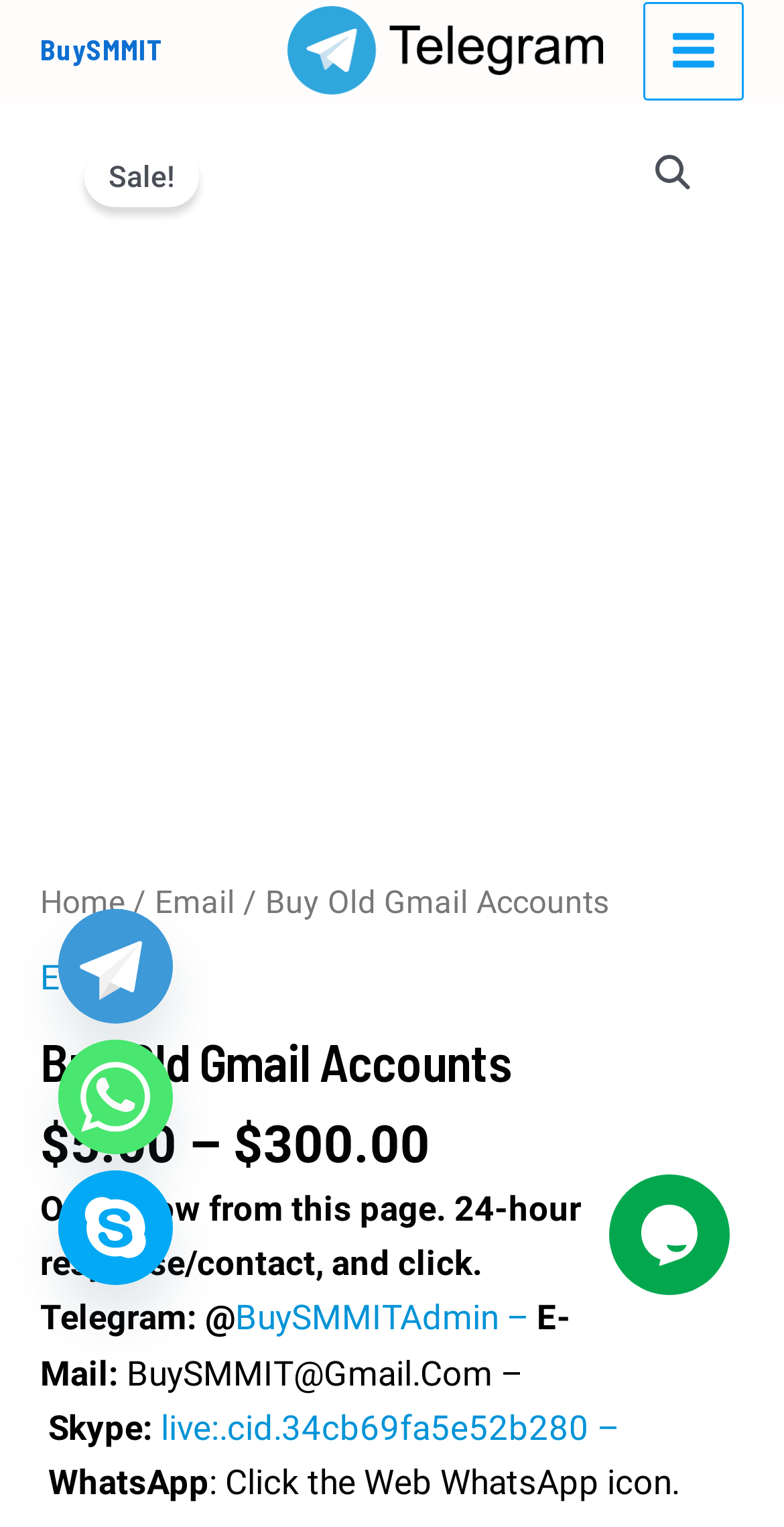What is the response time for contact?
Please ensure your answer is as detailed and informative as possible.

I found the contact information on the webpage, which mentions a 24-hour response time. This means that the seller will respond to inquiries within 24 hours.